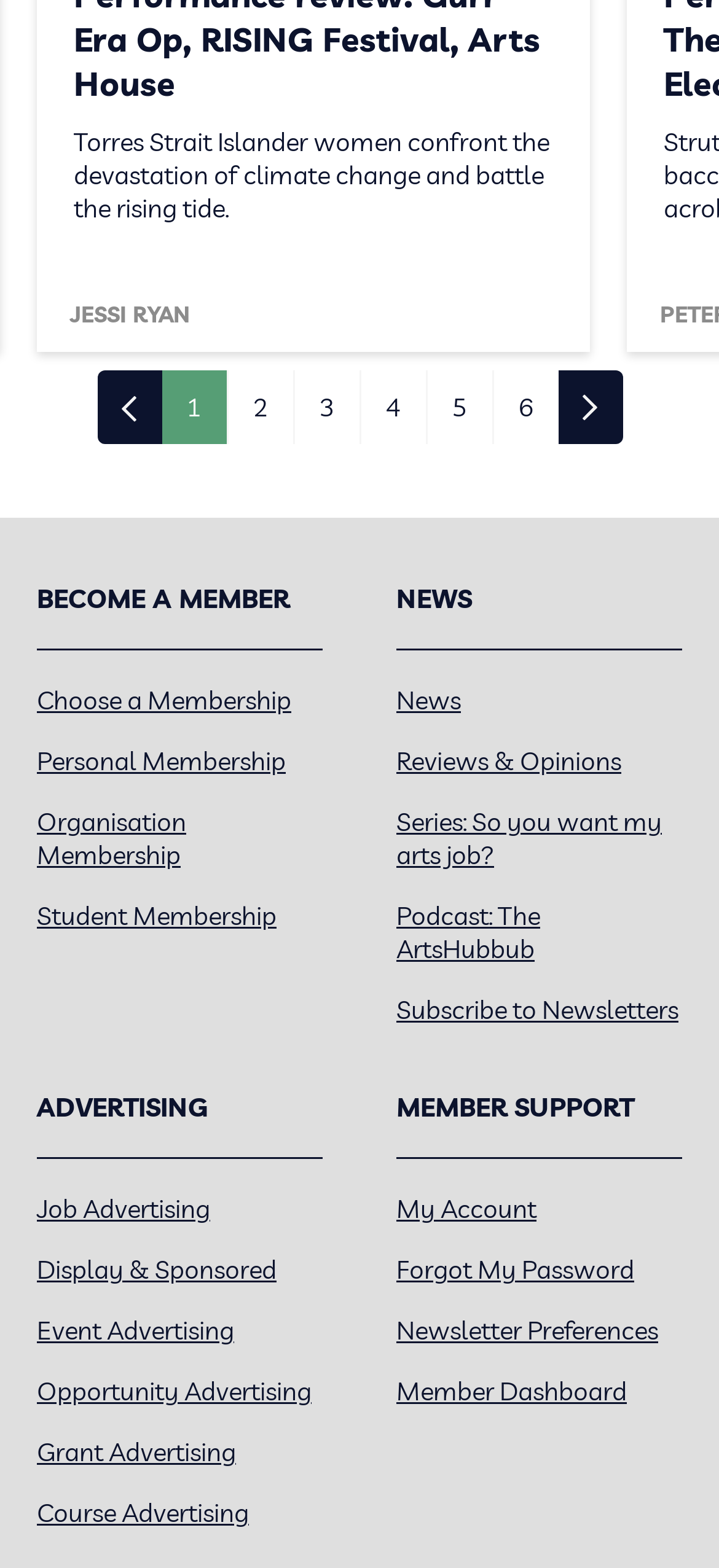Locate the bounding box coordinates of the area you need to click to fulfill this instruction: 'Click the previous arrow button'. The coordinates must be in the form of four float numbers ranging from 0 to 1: [left, top, right, bottom].

[0.135, 0.237, 0.224, 0.284]